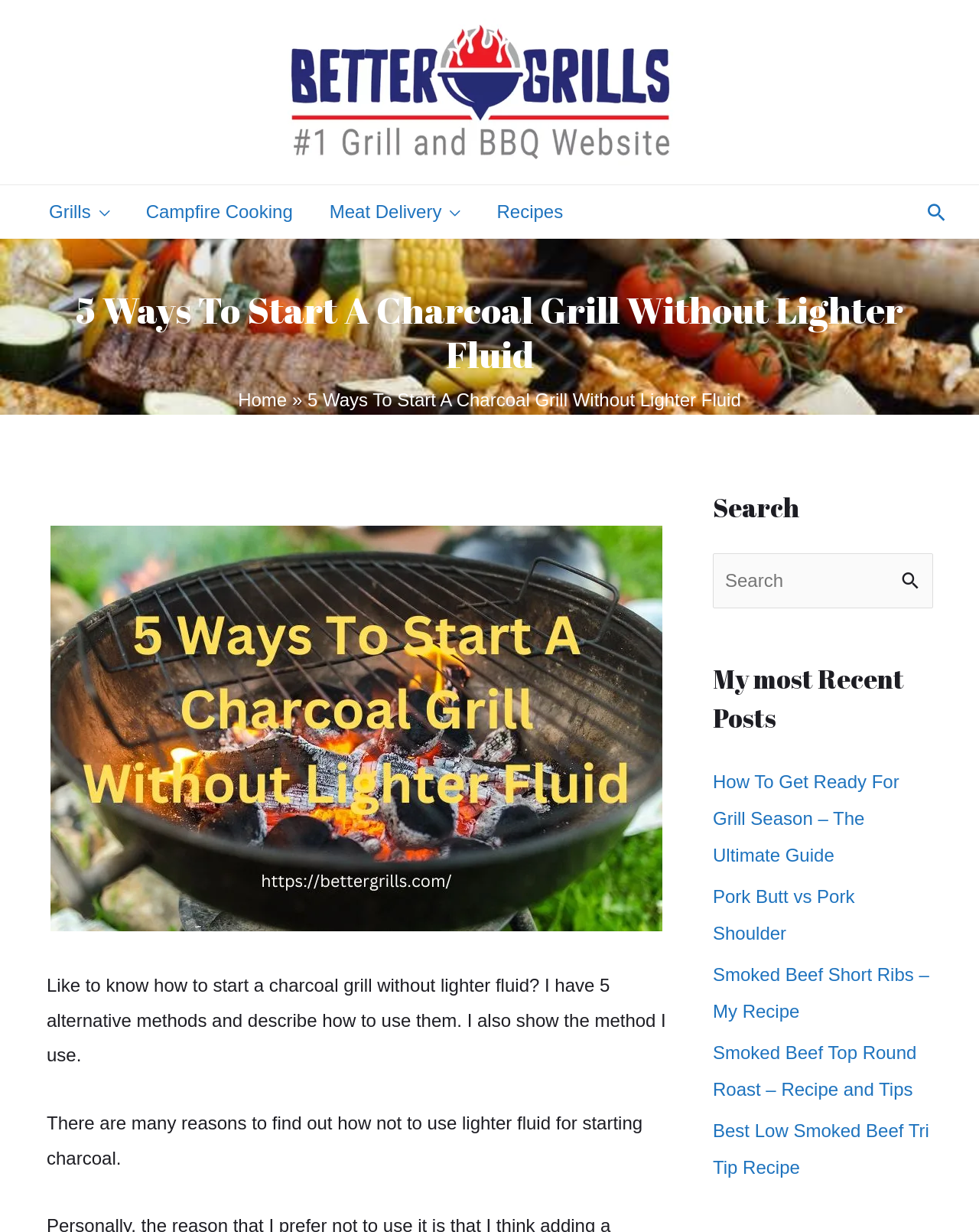Please determine the bounding box coordinates of the area that needs to be clicked to complete this task: 'Click the 'Meat Delivery' menu toggle'. The coordinates must be four float numbers between 0 and 1, formatted as [left, top, right, bottom].

[0.318, 0.15, 0.489, 0.194]